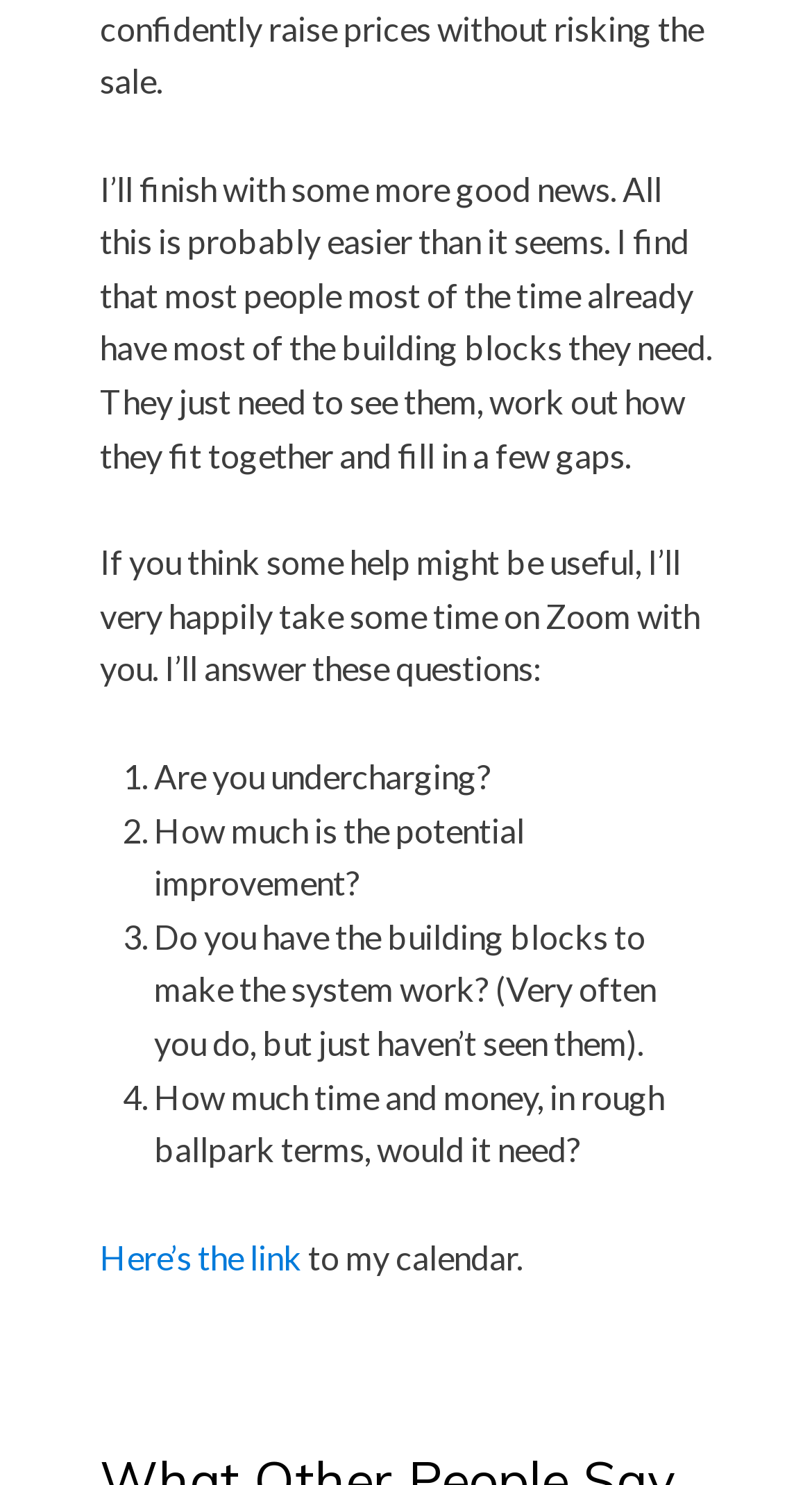Give the bounding box coordinates for the element described by: "Here’s the link".

[0.123, 0.833, 0.372, 0.859]